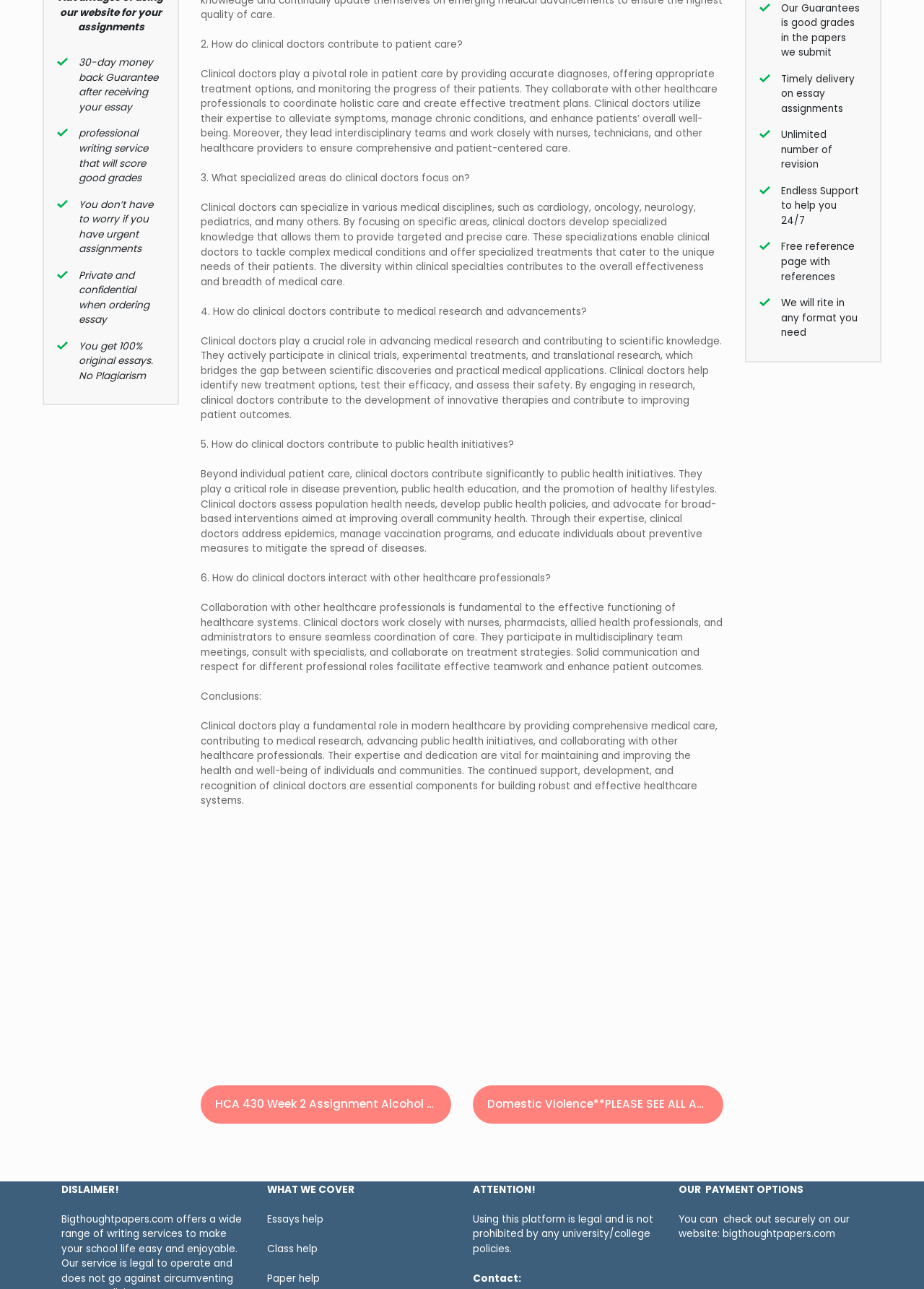From the element description PAYMENT, predict the bounding box coordinates of the UI element. The coordinates must be specified in the format (top-left x, top-left y, bottom-right x, bottom-right y) and should be within the 0 to 1 range.

[0.763, 0.917, 0.816, 0.928]